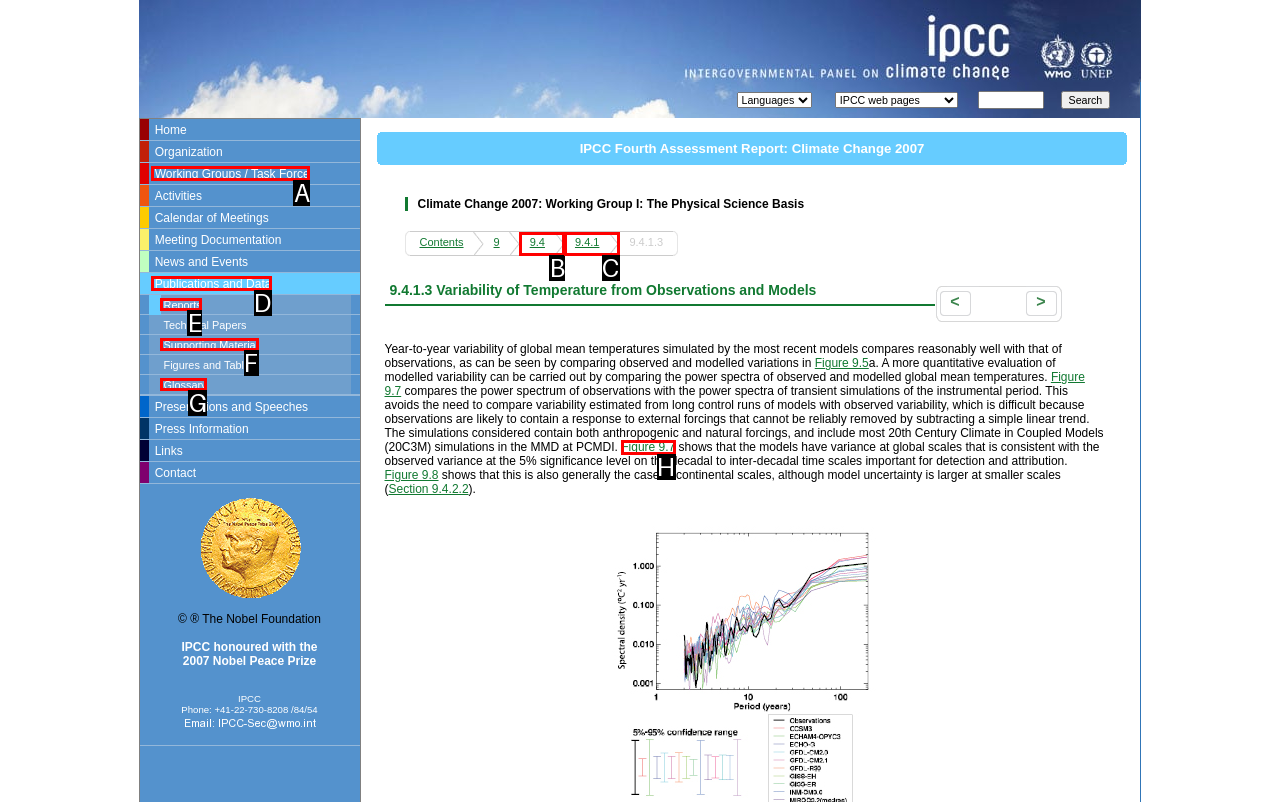Given the instruction: Browse publications and data, which HTML element should you click on?
Answer with the letter that corresponds to the correct option from the choices available.

D